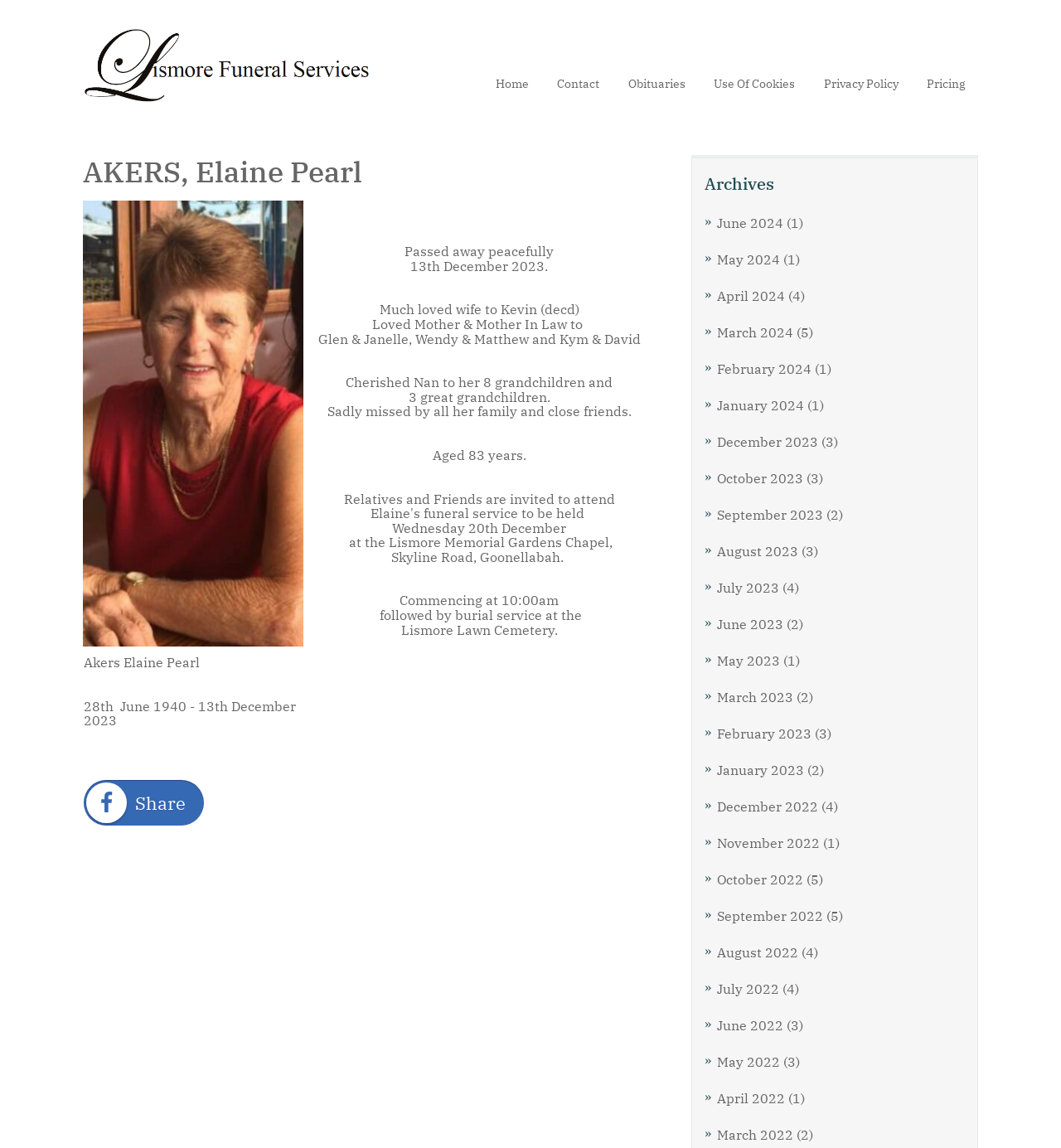Locate the UI element described by alt="Lismore Funeral Services" and provide its bounding box coordinates. Use the format (top-left x, top-left y, bottom-right x, bottom-right y) with all values as floating point numbers between 0 and 1.

[0.078, 0.022, 0.352, 0.09]